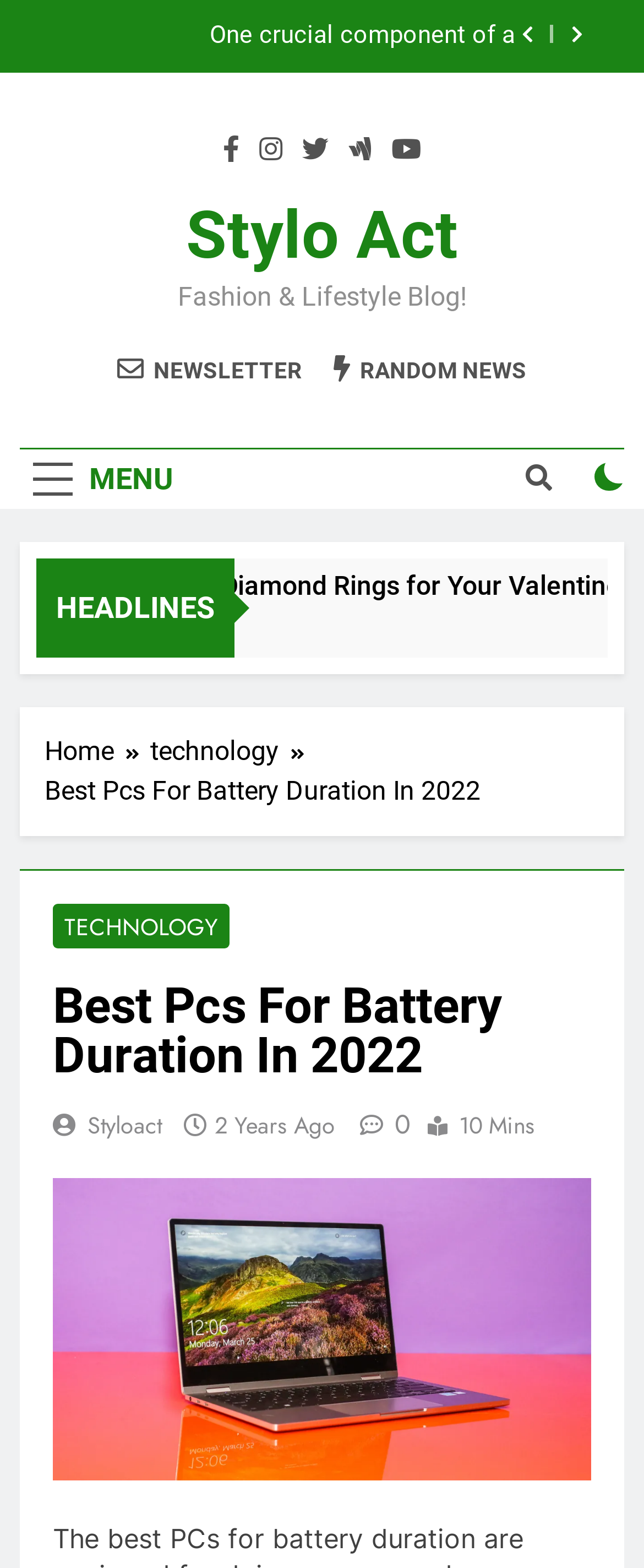Please provide a detailed answer to the question below by examining the image:
What is the name of the blog?

I looked at the link 'Stylo Act' which is associated with the blog's title 'Fashion & Lifestyle Blog!'. This suggests that the name of the blog is 'Stylo Act'.